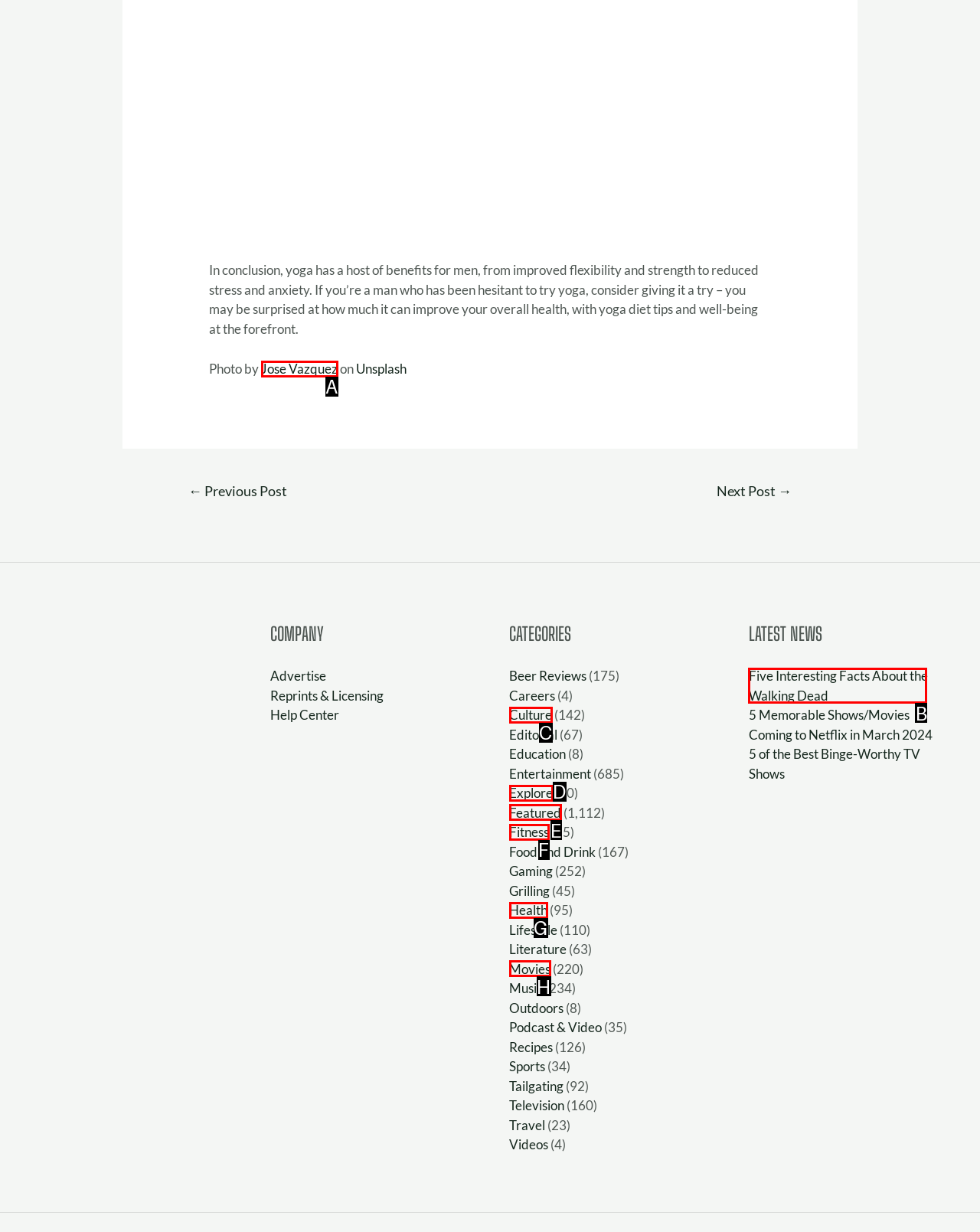Determine the letter of the UI element that will complete the task: Read the latest news about 'Five Interesting Facts About the Walking Dead'
Reply with the corresponding letter.

B